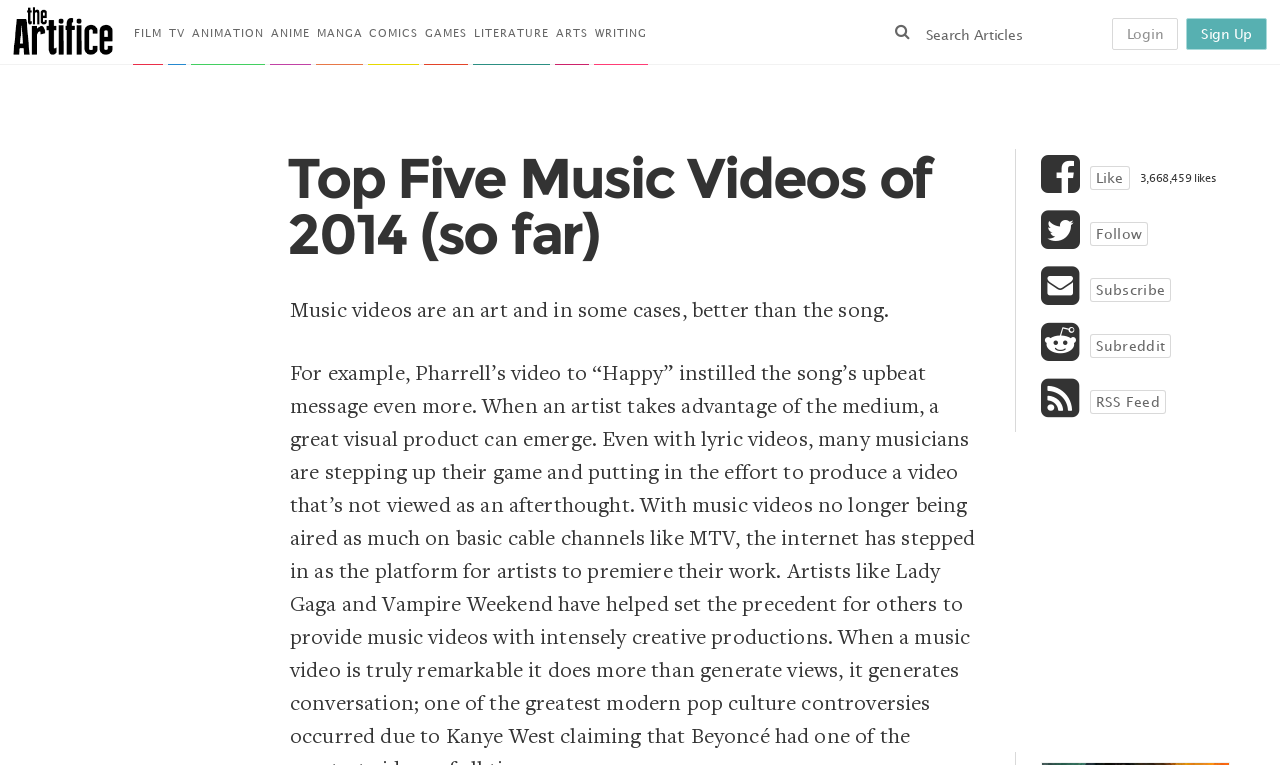What is the topic of the article?
Answer the question in a detailed and comprehensive manner.

The article's title is 'Top Five Music Videos of 2014 (so far)', and the text below the title says 'Music videos are an art and in some cases, better than the song.' This suggests that the article is about music videos and their artistic value.